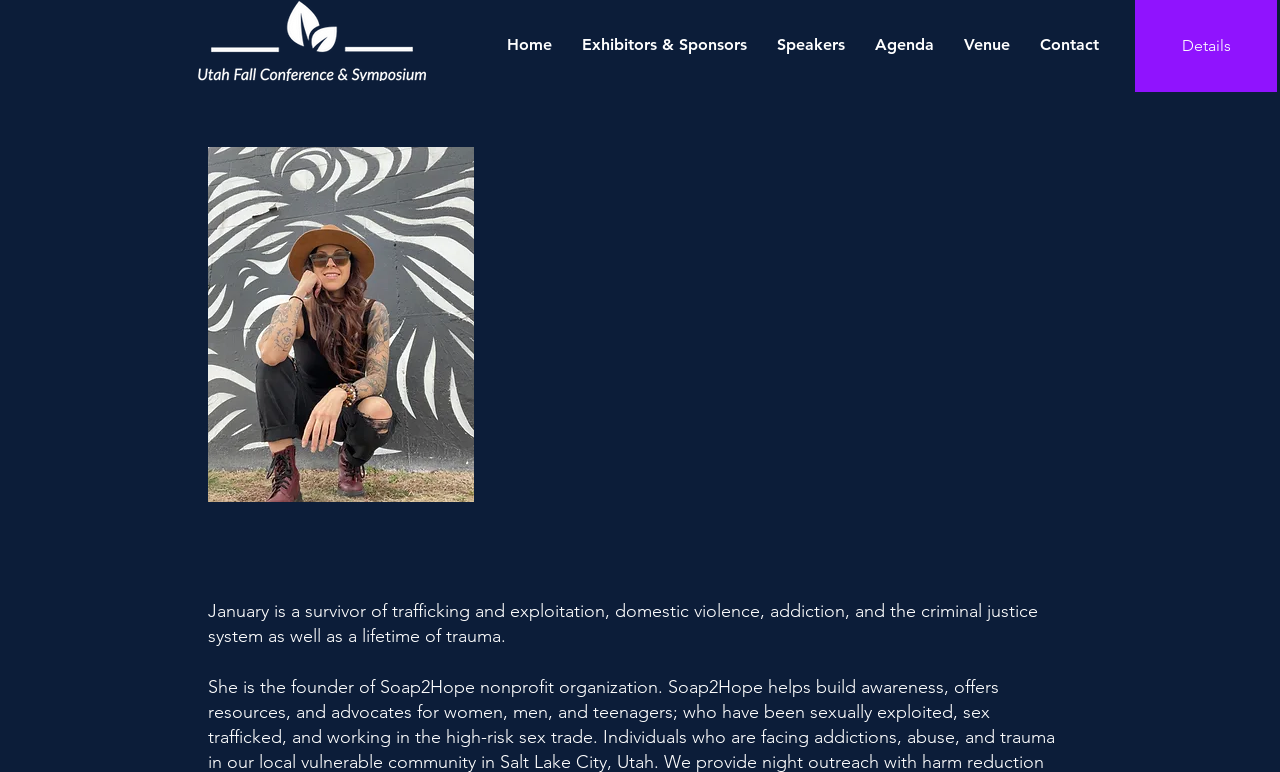What is the purpose of the 'Details' link?
Based on the visual details in the image, please answer the question thoroughly.

The 'Details' link is likely used to provide more information about the conference or January's story. Its placement at the top-right corner of the page suggests that it is a call-to-action, encouraging users to learn more.